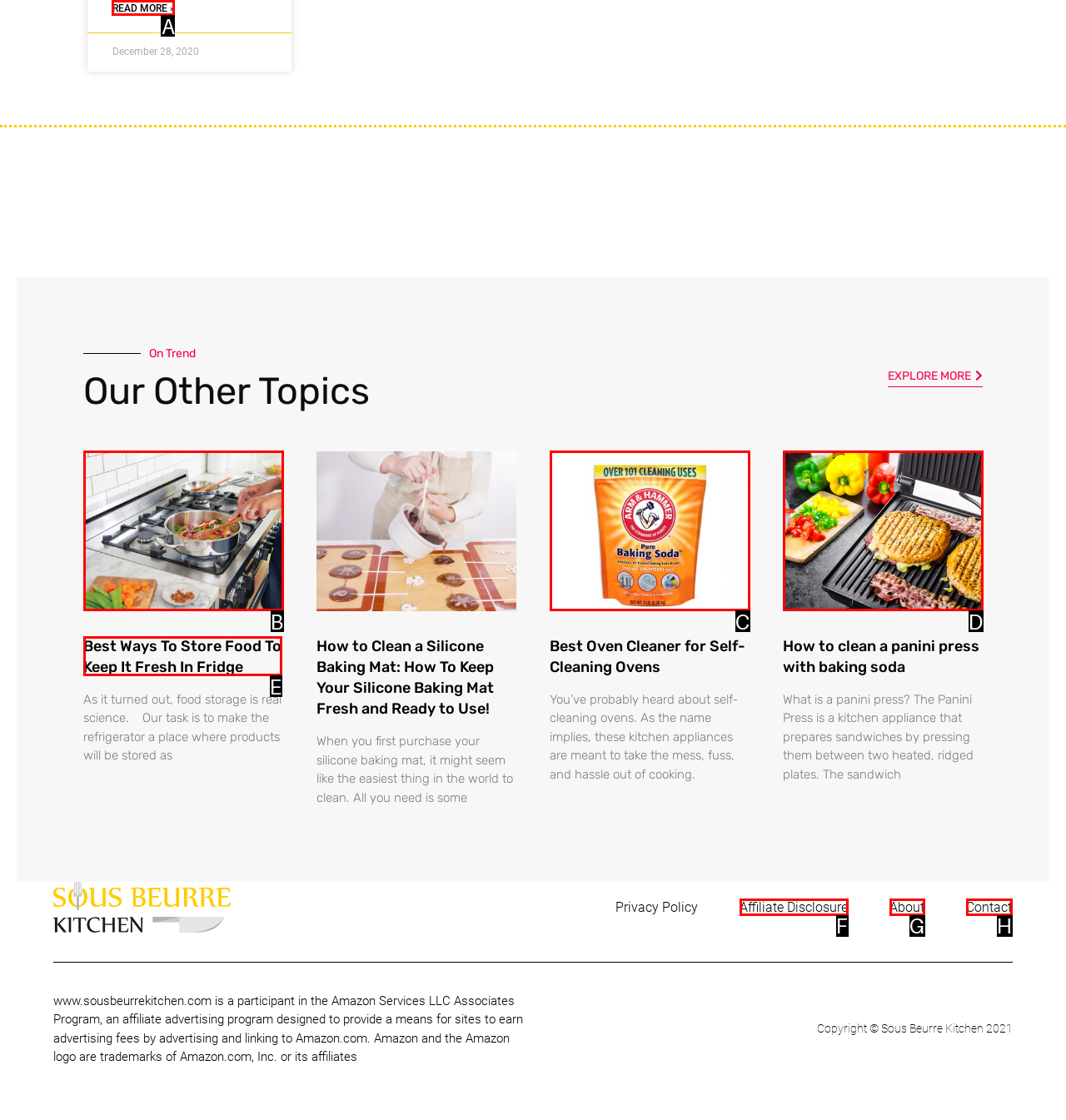Identify which HTML element matches the description: Contact. Answer with the correct option's letter.

H